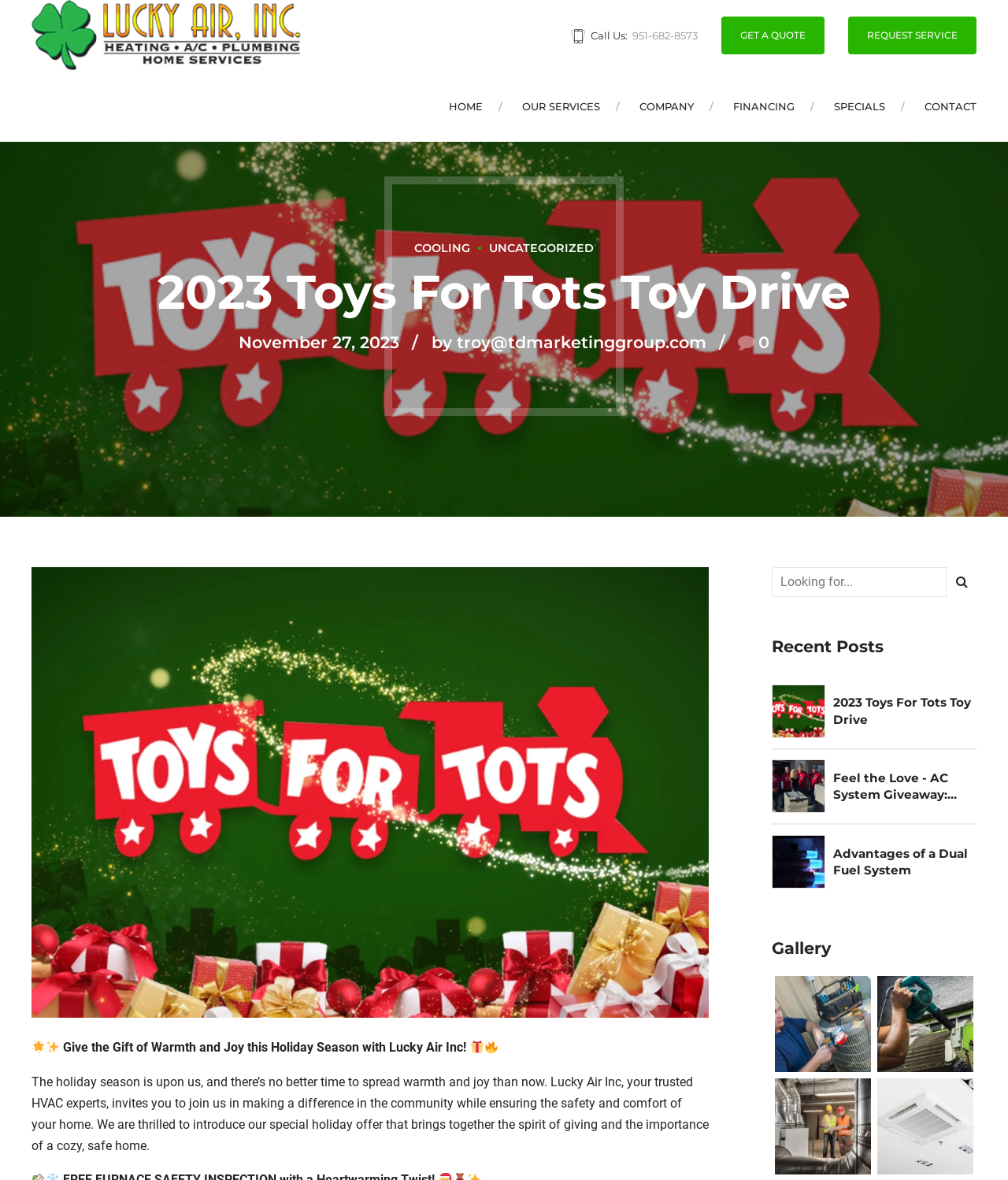What is the theme of the webpage?
Please answer the question as detailed as possible based on the image.

I found the theme of the webpage by looking at the text 'Give the Gift of Warmth and Joy this Holiday Season with Lucky Air Inc!' and the images of gifts and stars, which suggest that the webpage is related to the holiday season.